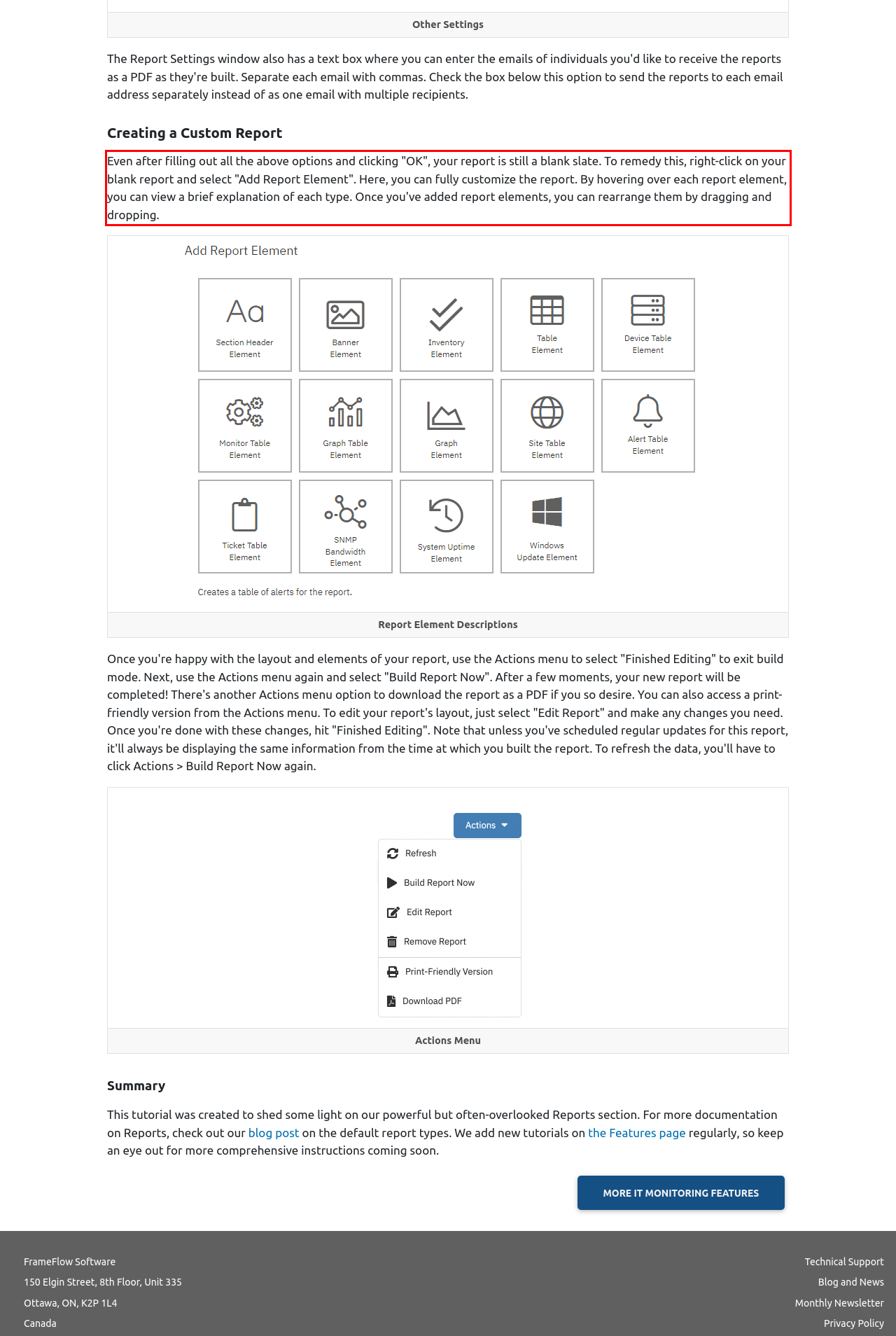You are looking at a screenshot of a webpage with a red rectangle bounding box. Use OCR to identify and extract the text content found inside this red bounding box.

Even after filling out all the above options and clicking "OK", your report is still a blank slate. To remedy this, right-click on your blank report and select "Add Report Element". Here, you can fully customize the report. By hovering over each report element, you can view a brief explanation of each type. Once you've added report elements, you can rearrange them by dragging and dropping.